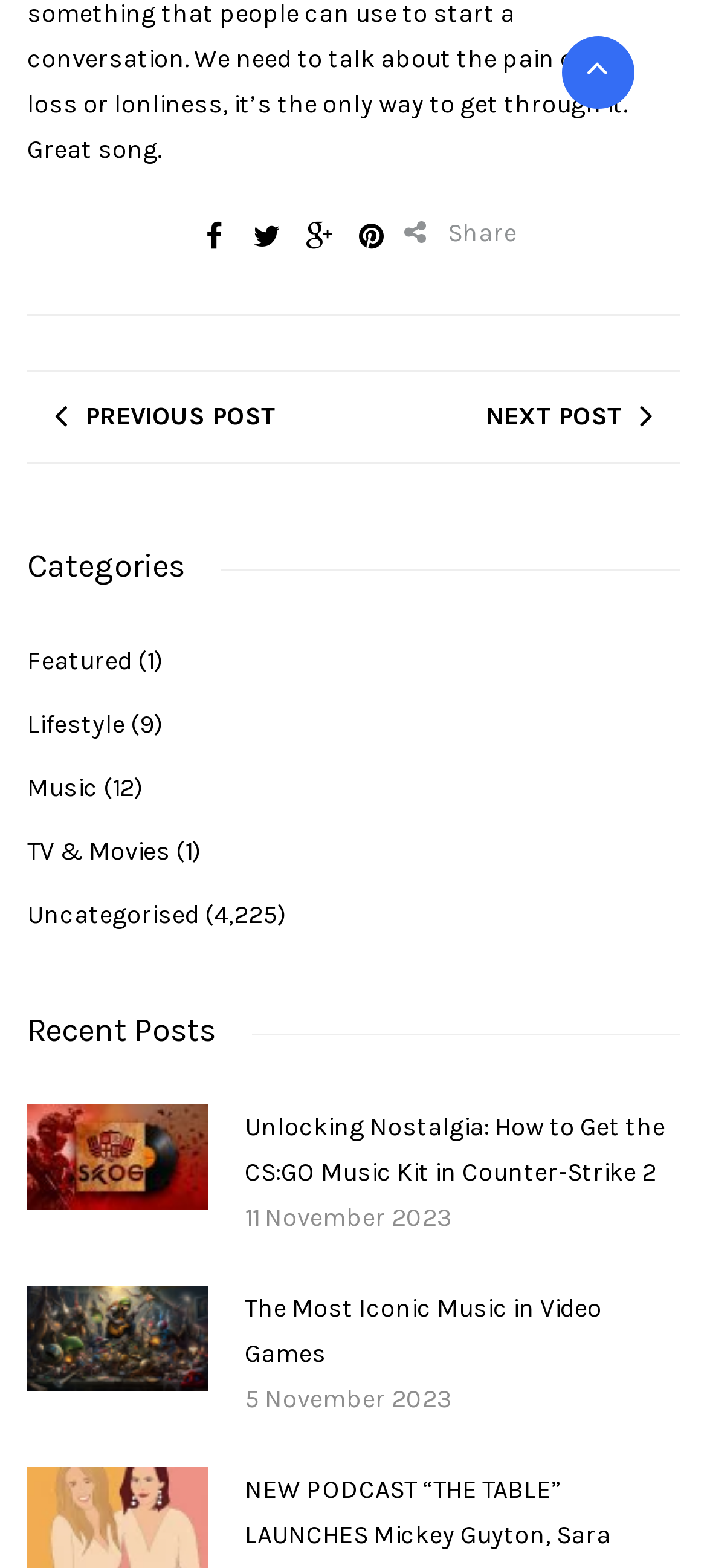What are the categories listed on the webpage?
Examine the screenshot and reply with a single word or phrase.

Featured, Lifestyle, Music, etc.